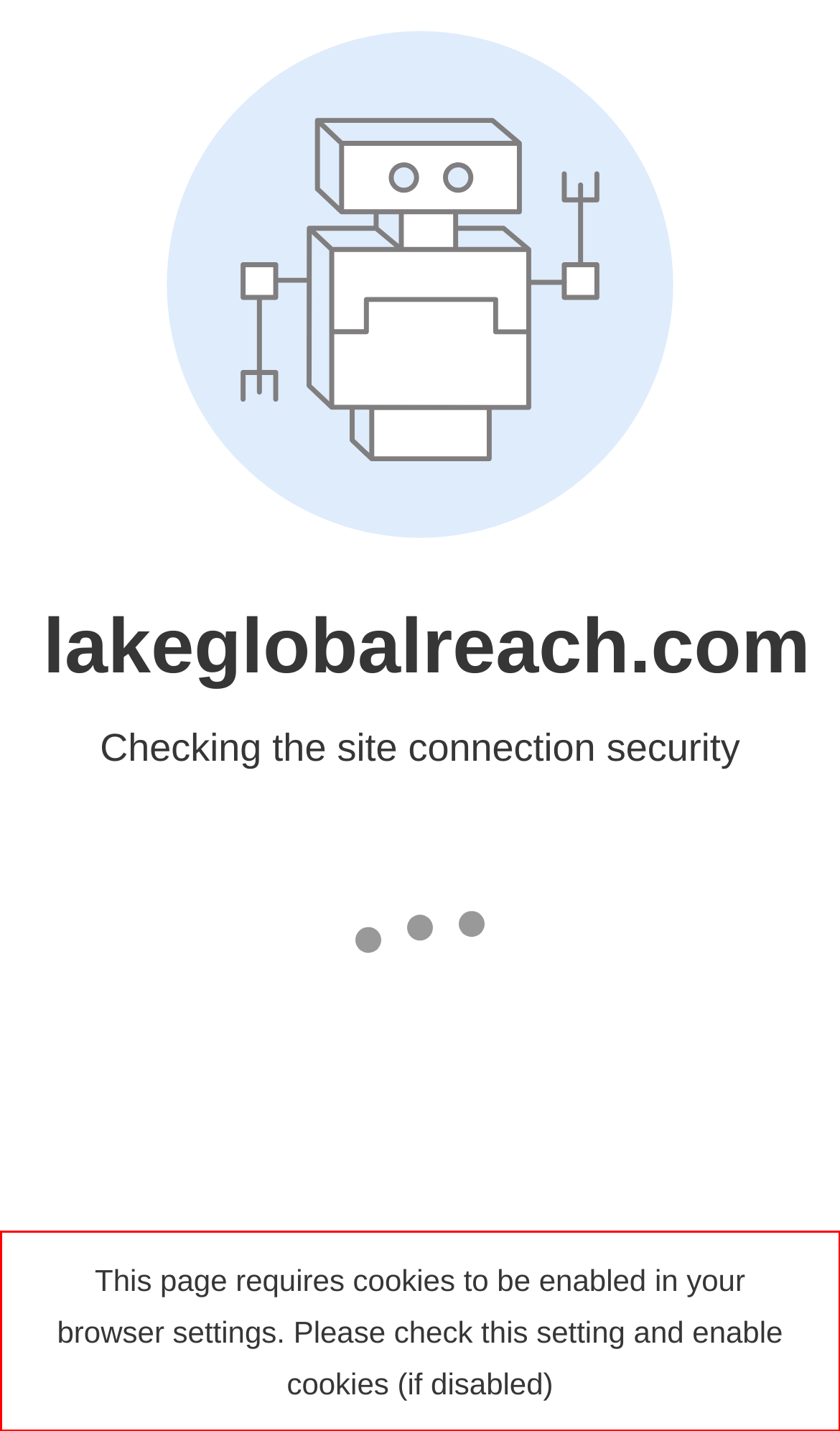Given the screenshot of the webpage, identify the red bounding box, and recognize the text content inside that red bounding box.

This page requires cookies to be enabled in your browser settings. Please check this setting and enable cookies (if disabled)